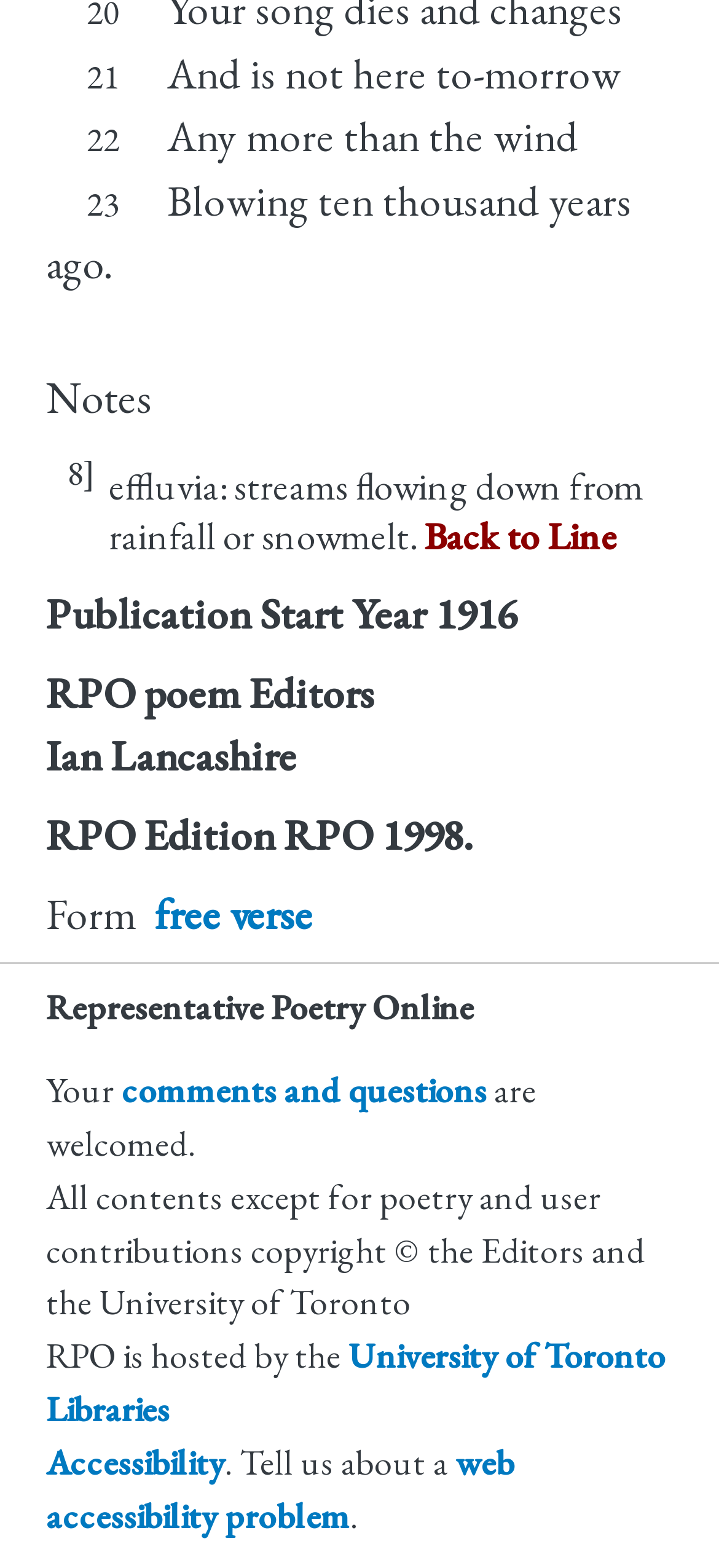What is the publication start year of the poem?
Please provide a full and detailed response to the question.

I found the answer by looking at the section 'Publication Start Year' which is located at the top-middle part of the webpage, and the corresponding value is '1916'.